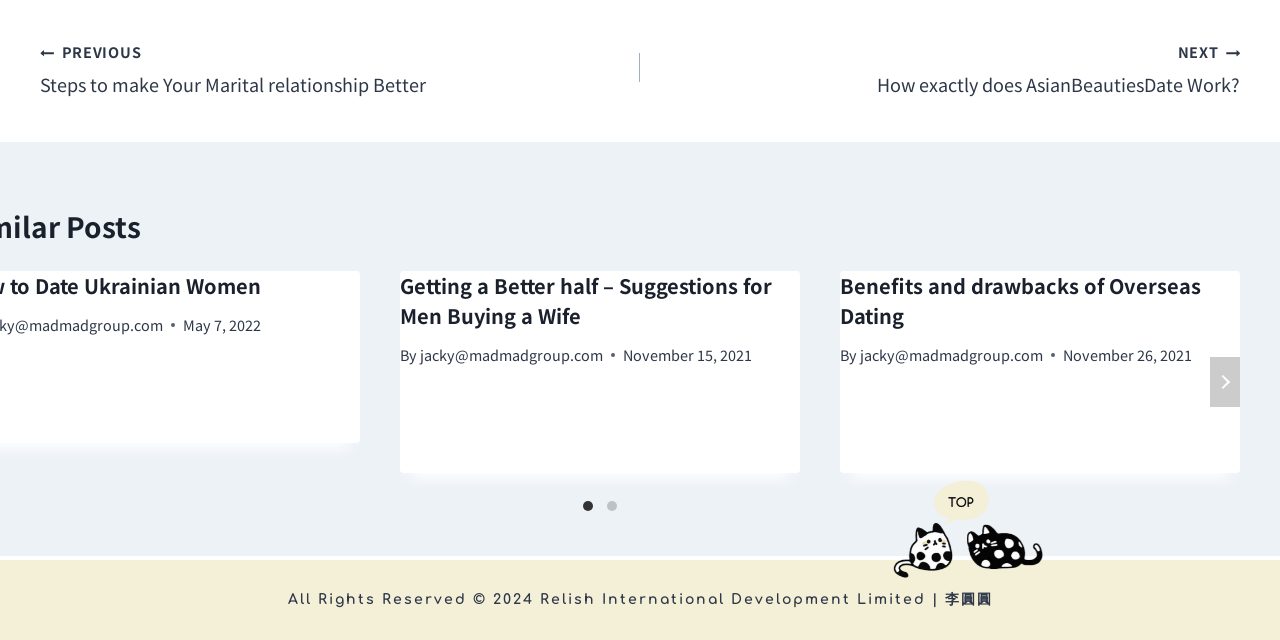Given the element description jacky@madmadgroup.com, predict the bounding box coordinates for the UI element in the webpage screenshot. The format should be (top-left x, top-left y, bottom-right x, bottom-right y), and the values should be between 0 and 1.

[0.672, 0.538, 0.815, 0.571]